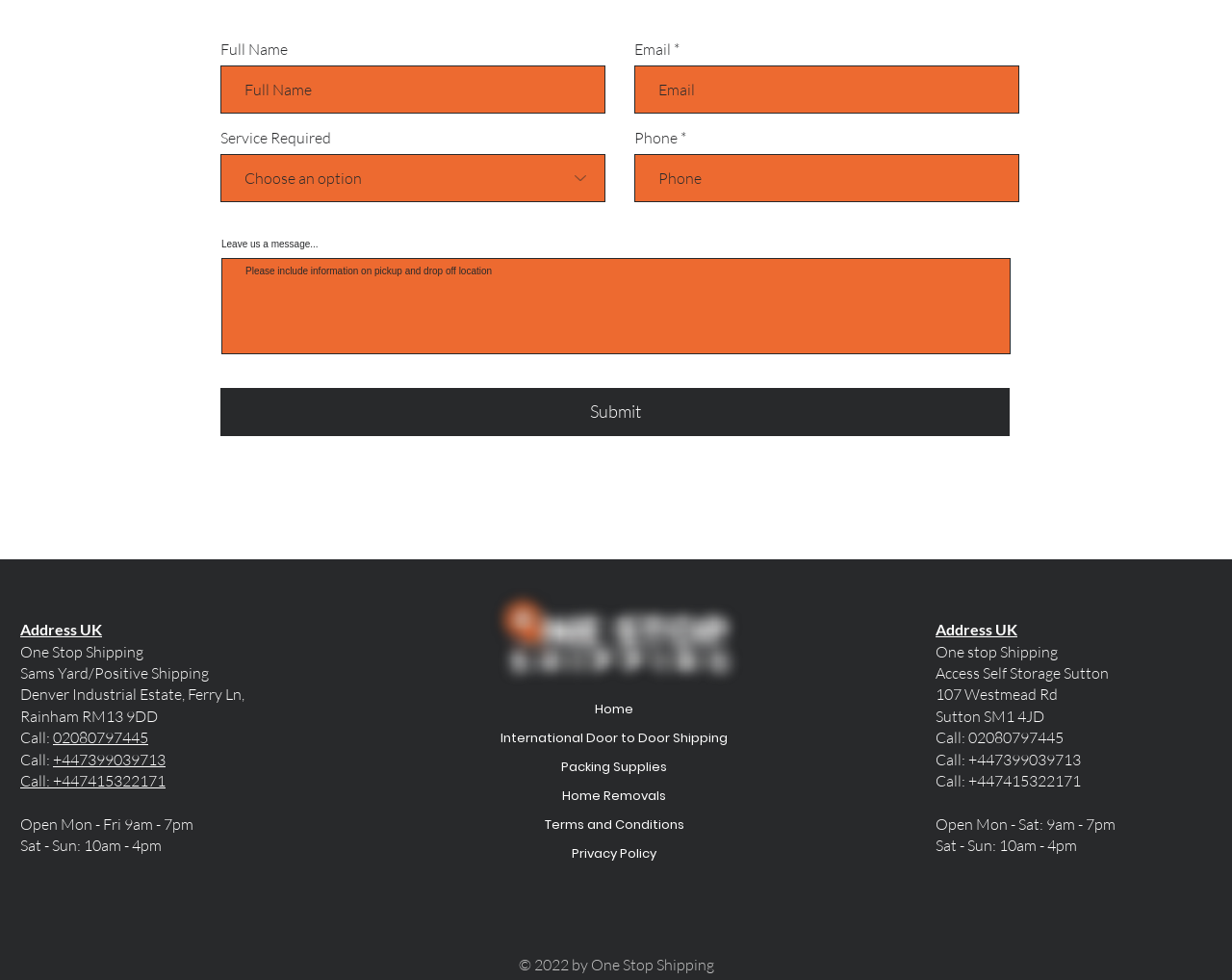What is the company name?
Based on the visual information, provide a detailed and comprehensive answer.

The company name can be found in the top-left corner of the webpage, where it says 'One Stop Shipping' in the logo, and also in the address section at the bottom of the webpage.